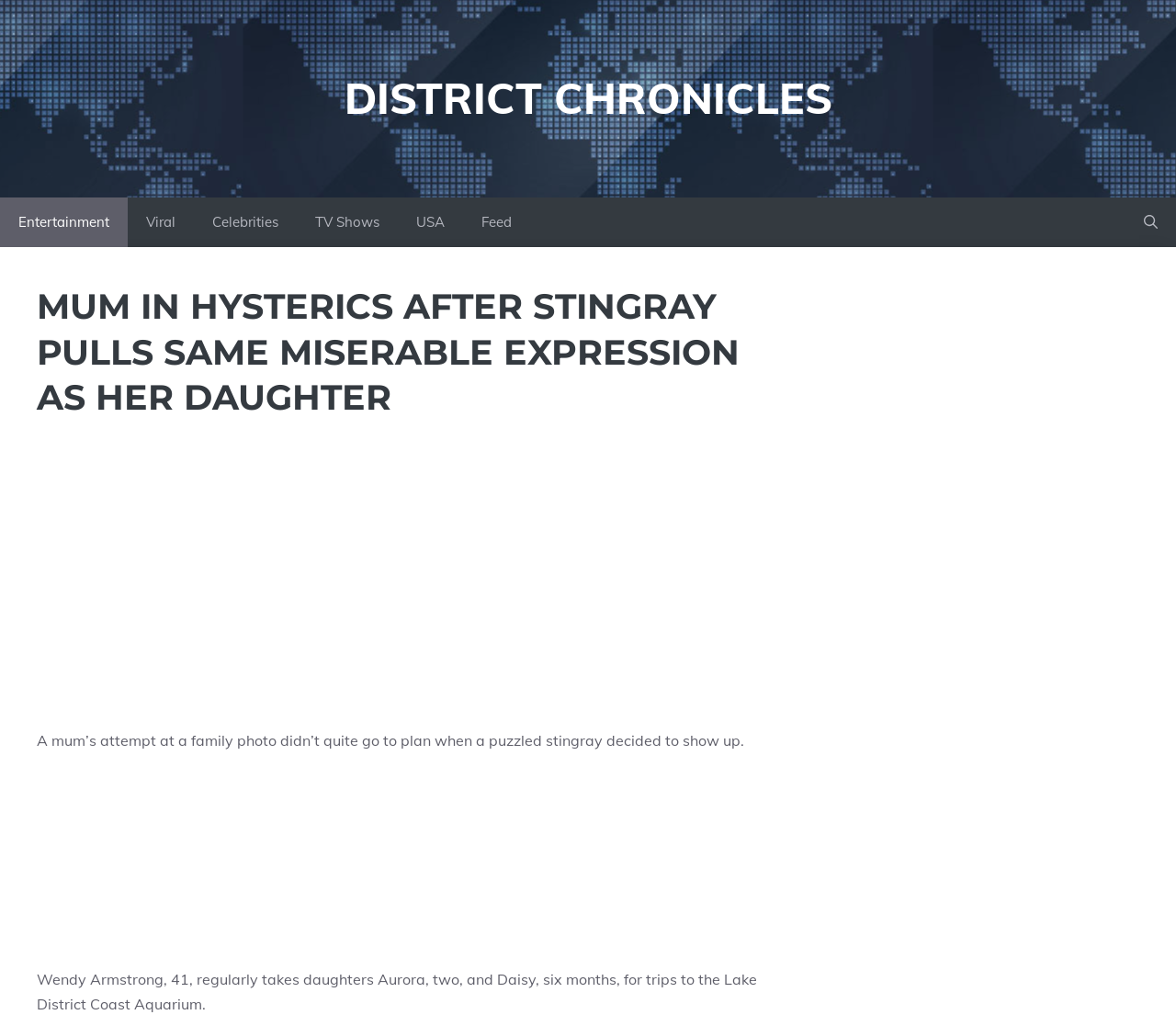Use a single word or phrase to answer the question: What is the name of the website's section where this article is located?

Viral